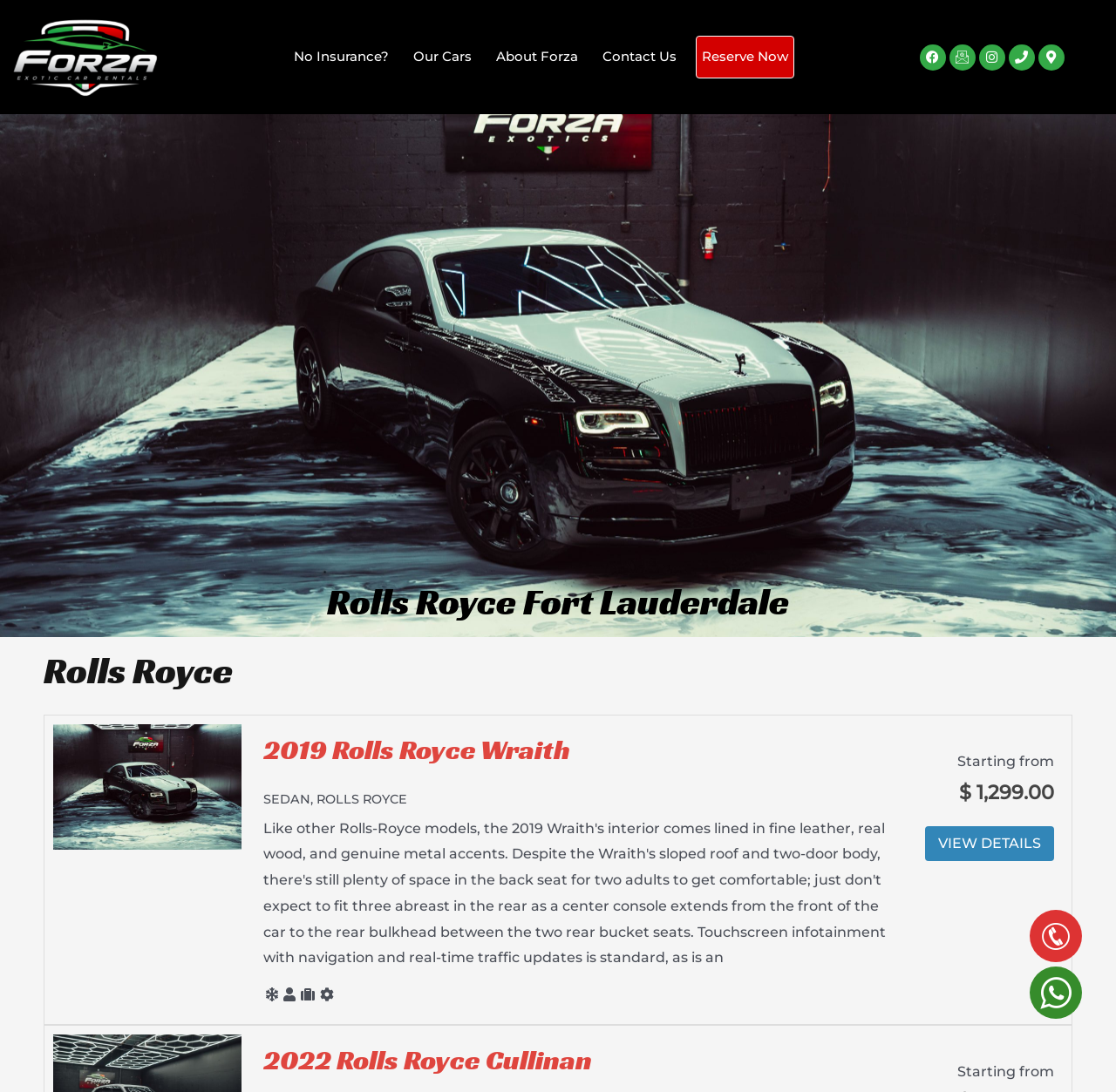Determine the bounding box coordinates of the target area to click to execute the following instruction: "Go to the 'Our Cars' page."

[0.365, 0.034, 0.427, 0.071]